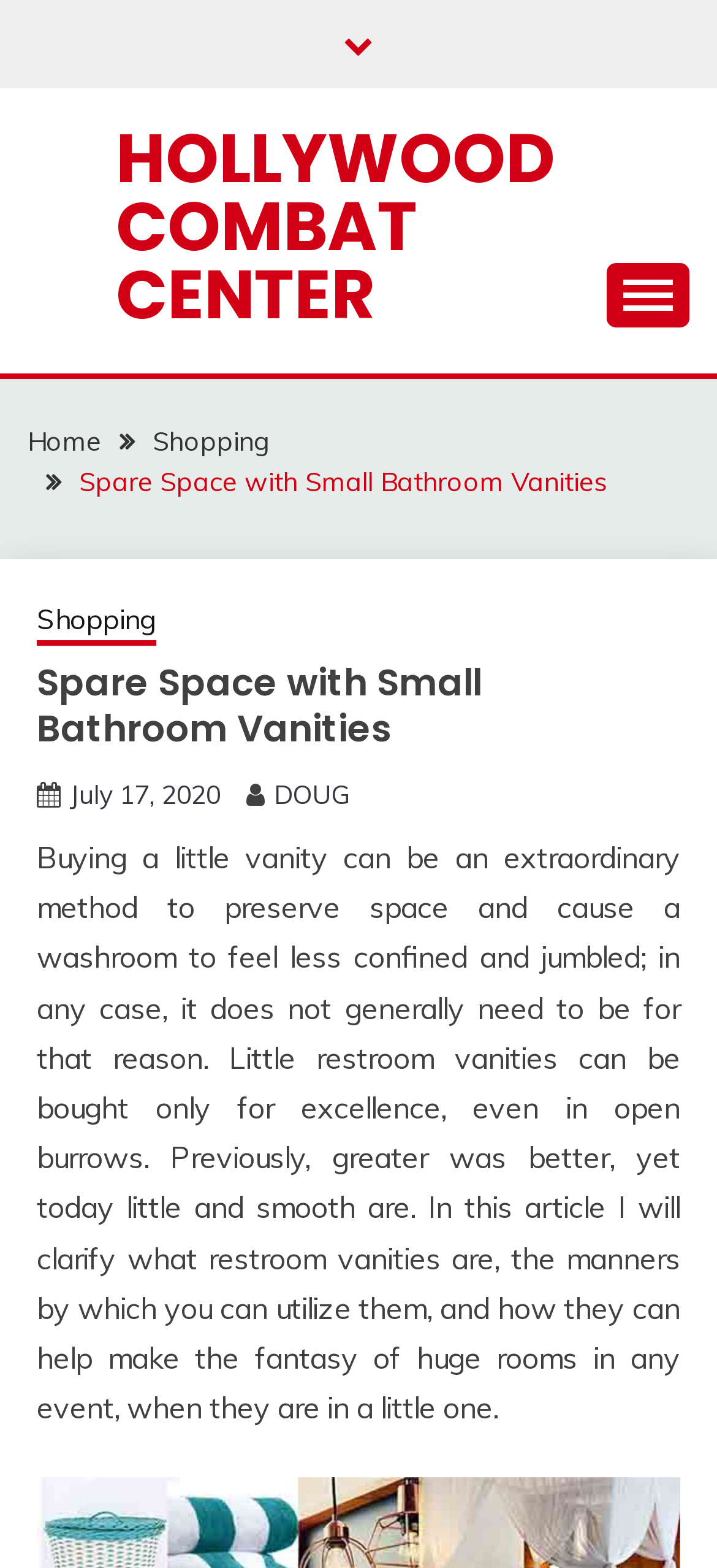Based on the image, give a detailed response to the question: When was the article published?

The webpage has a link 'July 17, 2020' which is likely to be the publication date of the article, as it is present in the section that contains the article's metadata.